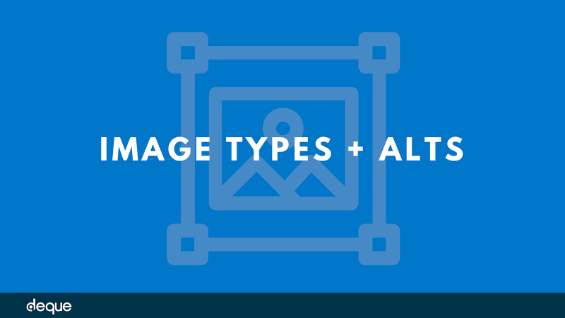What is the purpose of the presentation?
Based on the content of the image, thoroughly explain and answer the question.

The caption explains that the presentation aims to educate viewers about accessibility in digital imagery, specifically addressing how to provide effective alternative descriptions for various image types.